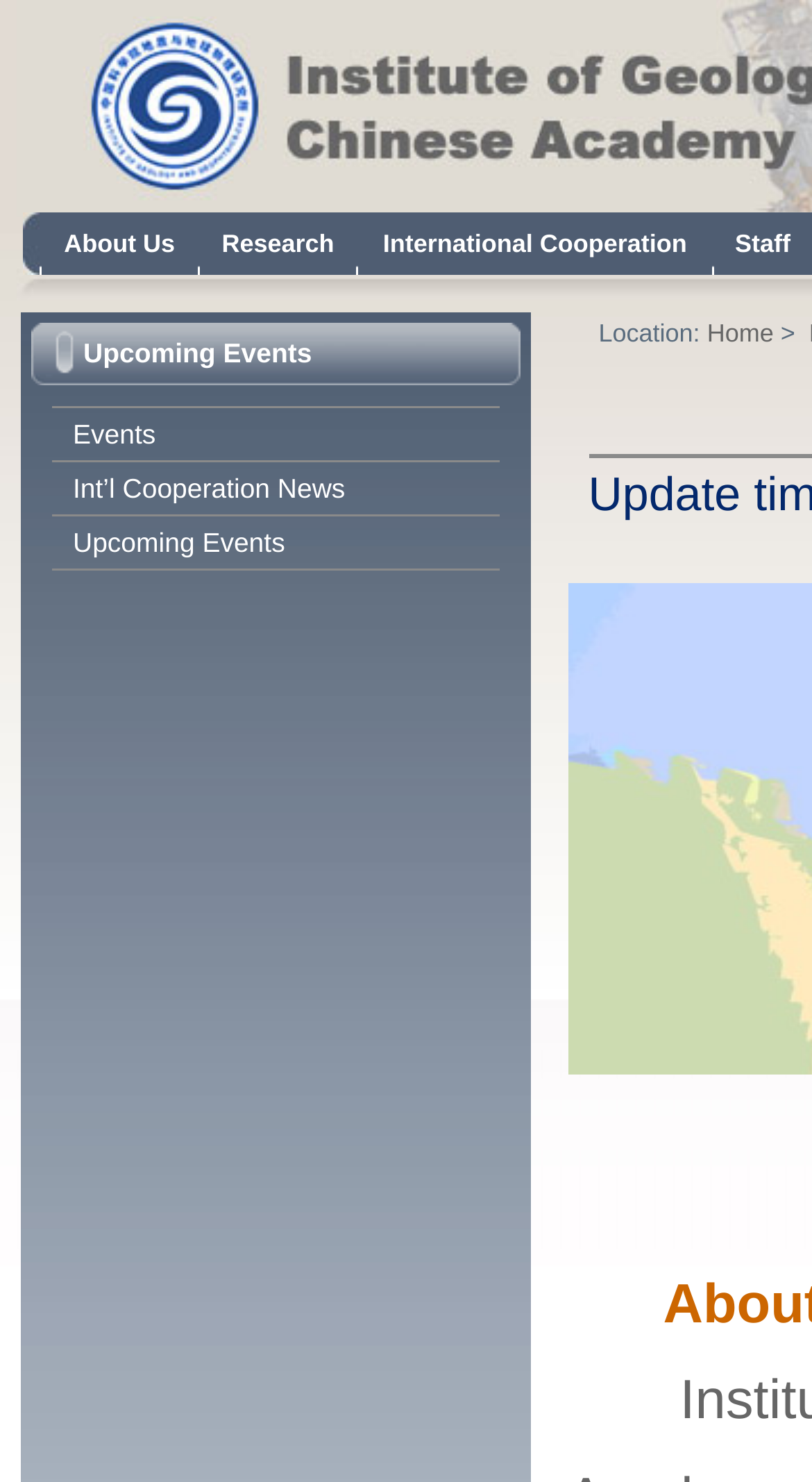Please find the bounding box coordinates of the element that must be clicked to perform the given instruction: "Check International Cooperation". The coordinates should be four float numbers from 0 to 1, i.e., [left, top, right, bottom].

[0.446, 0.146, 0.872, 0.174]